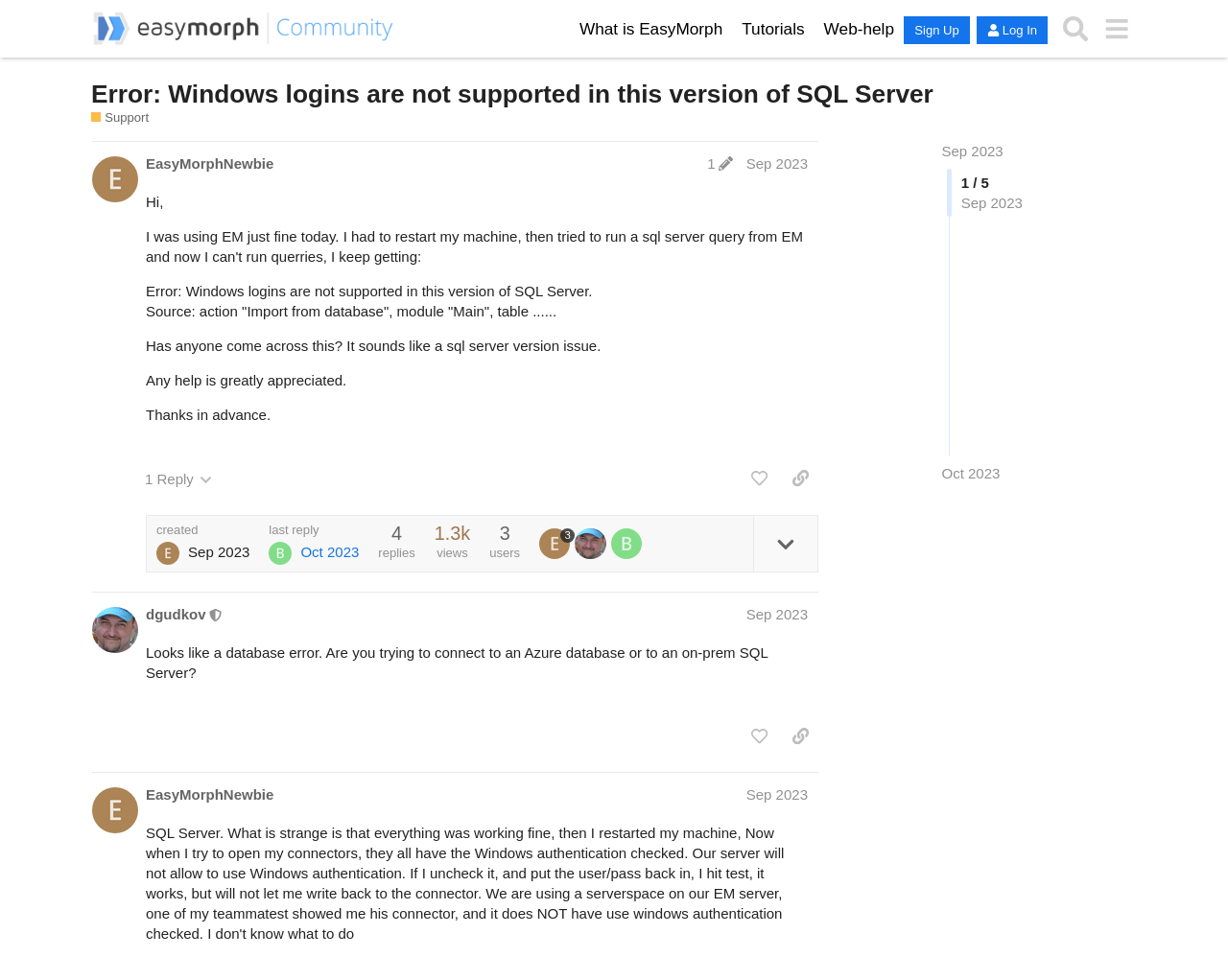How many replies does the first post have?
Utilize the information in the image to give a detailed answer to the question.

I found the answer by looking at the first post, where it says 'This post has 1 reply'.